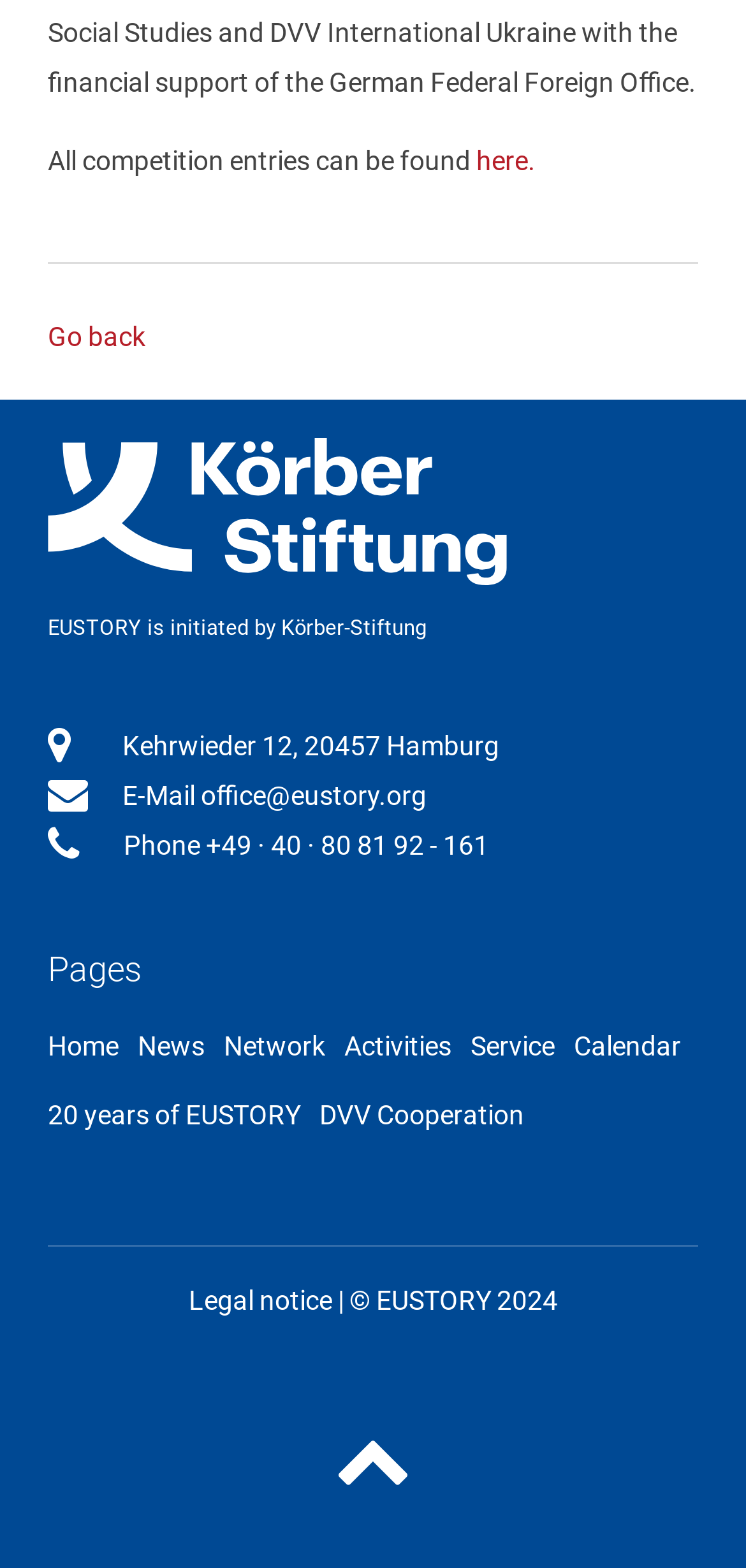Given the webpage screenshot, identify the bounding box of the UI element that matches this description: "Service".

[0.631, 0.651, 0.744, 0.683]